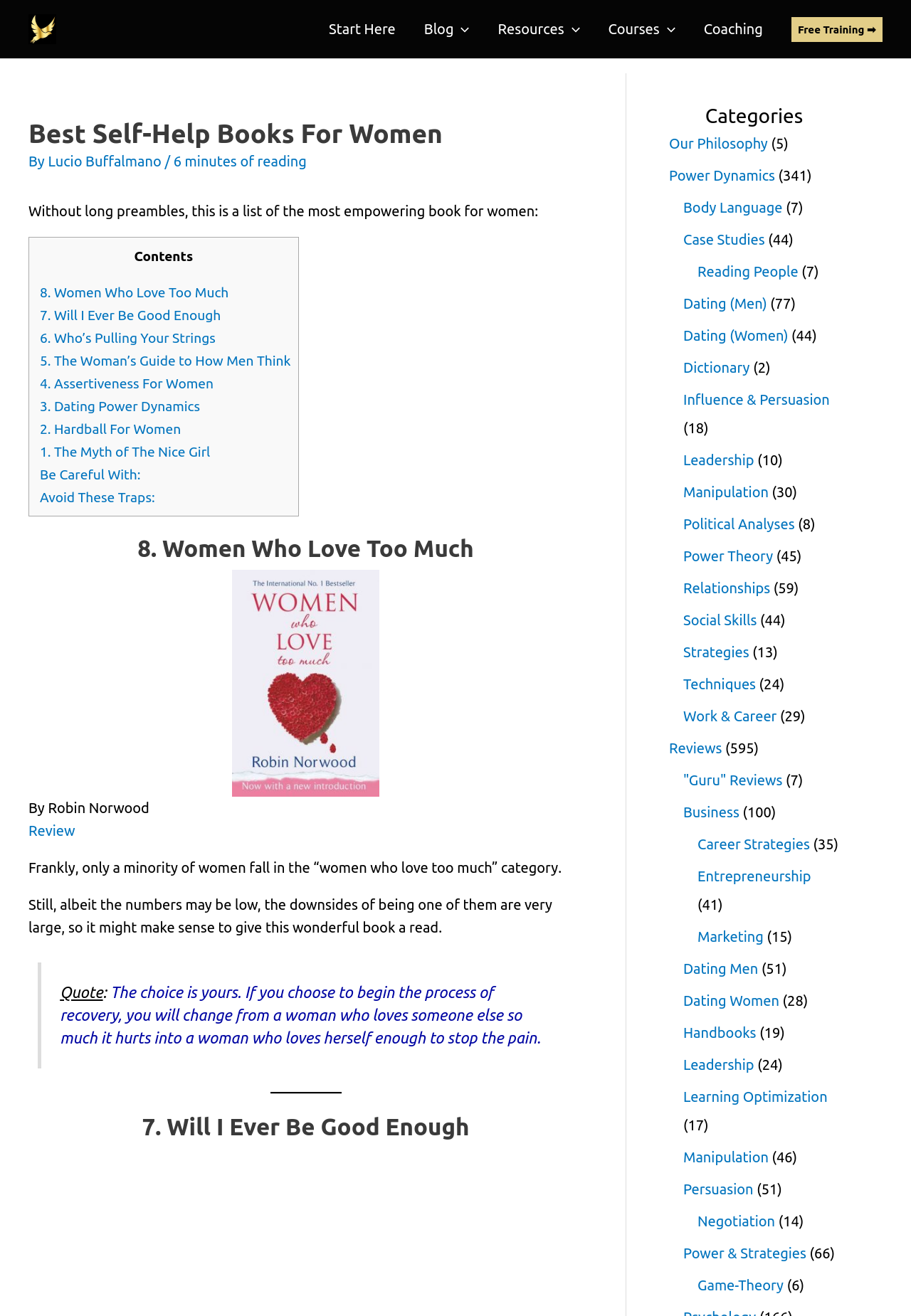Extract the primary header of the webpage and generate its text.

Best Self-Help Books For Women